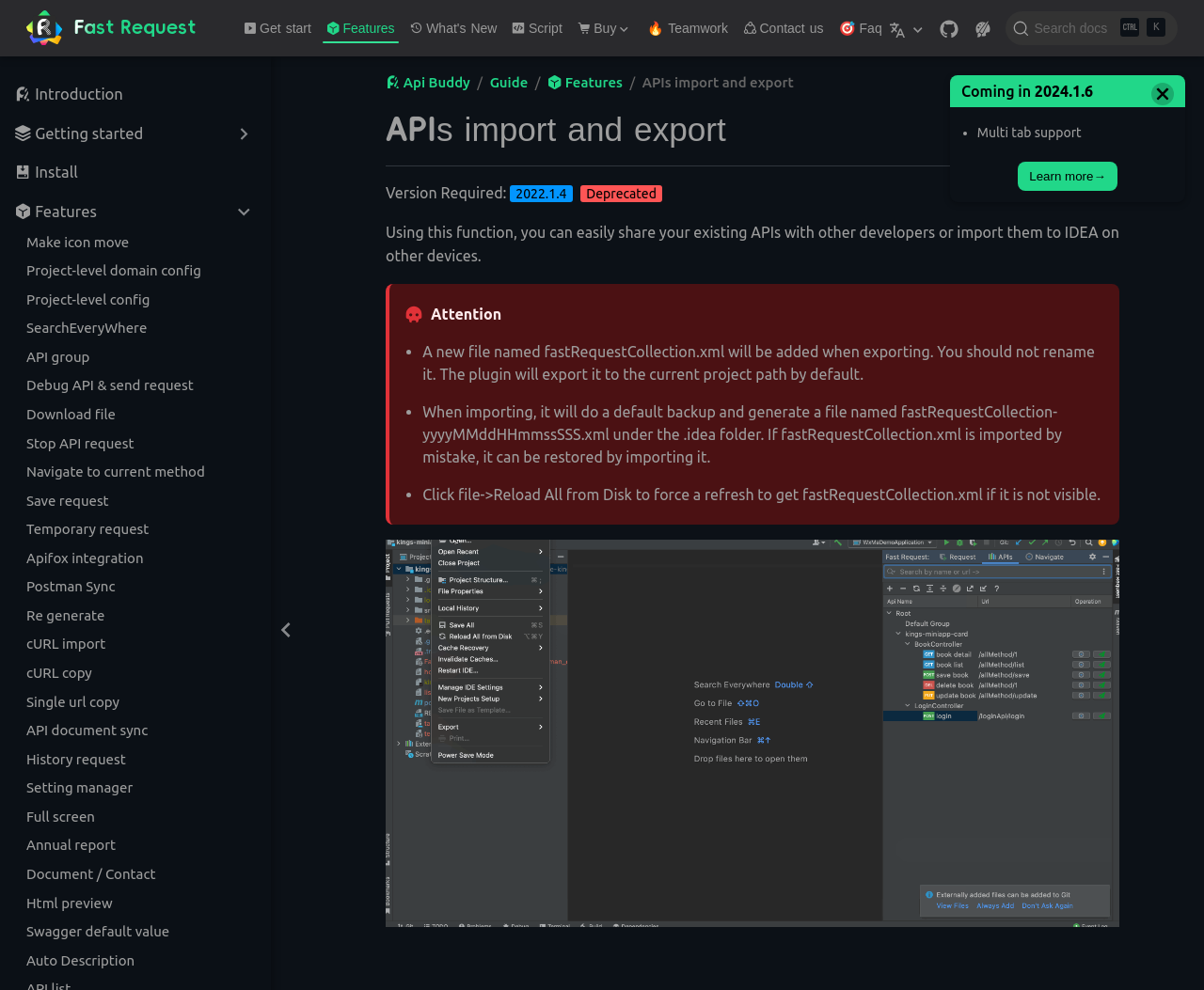Provide the bounding box coordinates for the UI element that is described as: "Swagger default value".

[0.006, 0.927, 0.219, 0.956]